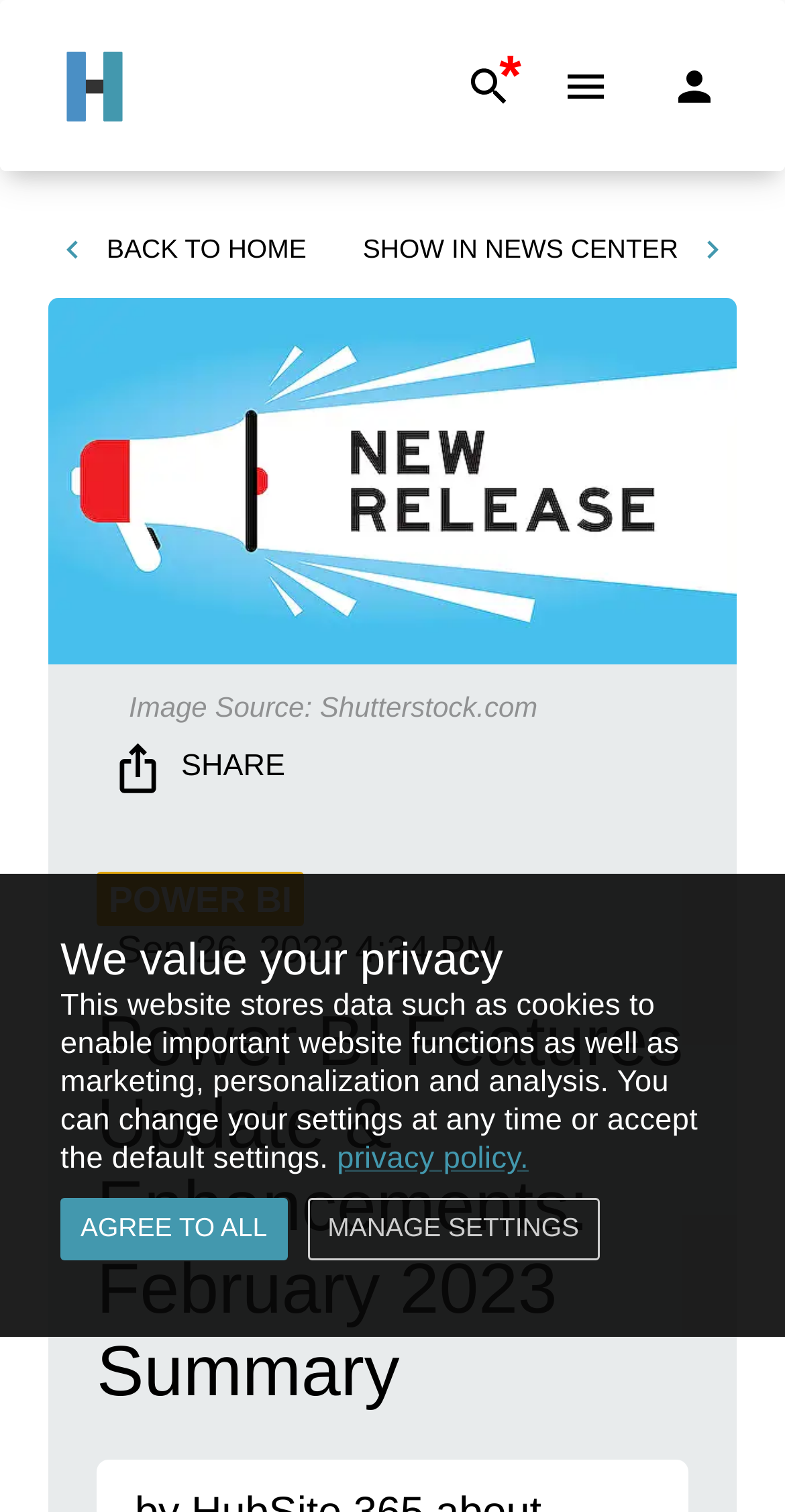Determine the bounding box for the UI element described here: "Share".

[0.123, 0.479, 0.392, 0.537]